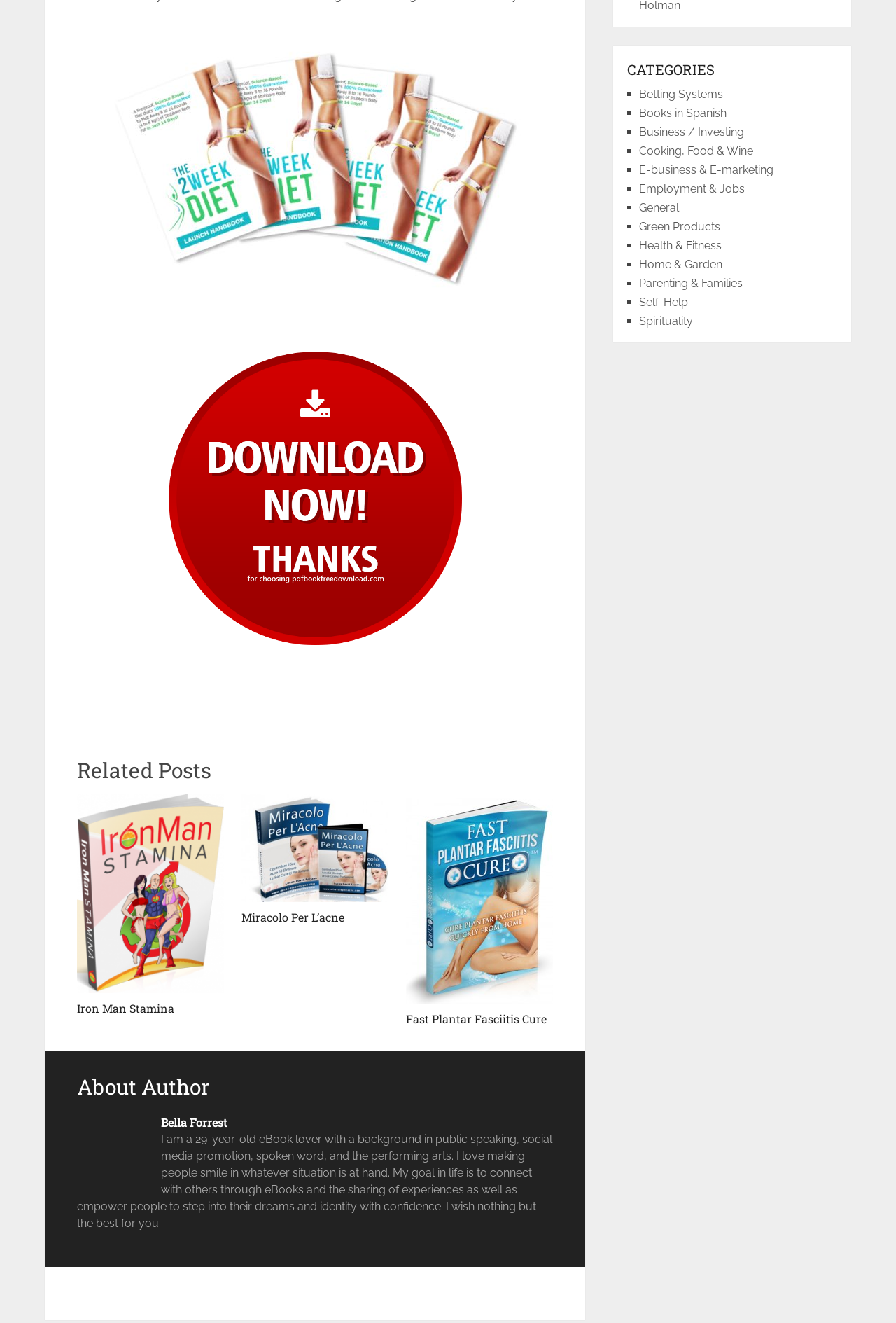Identify the bounding box coordinates for the UI element mentioned here: "Green Products". Provide the coordinates as four float values between 0 and 1, i.e., [left, top, right, bottom].

[0.713, 0.166, 0.804, 0.176]